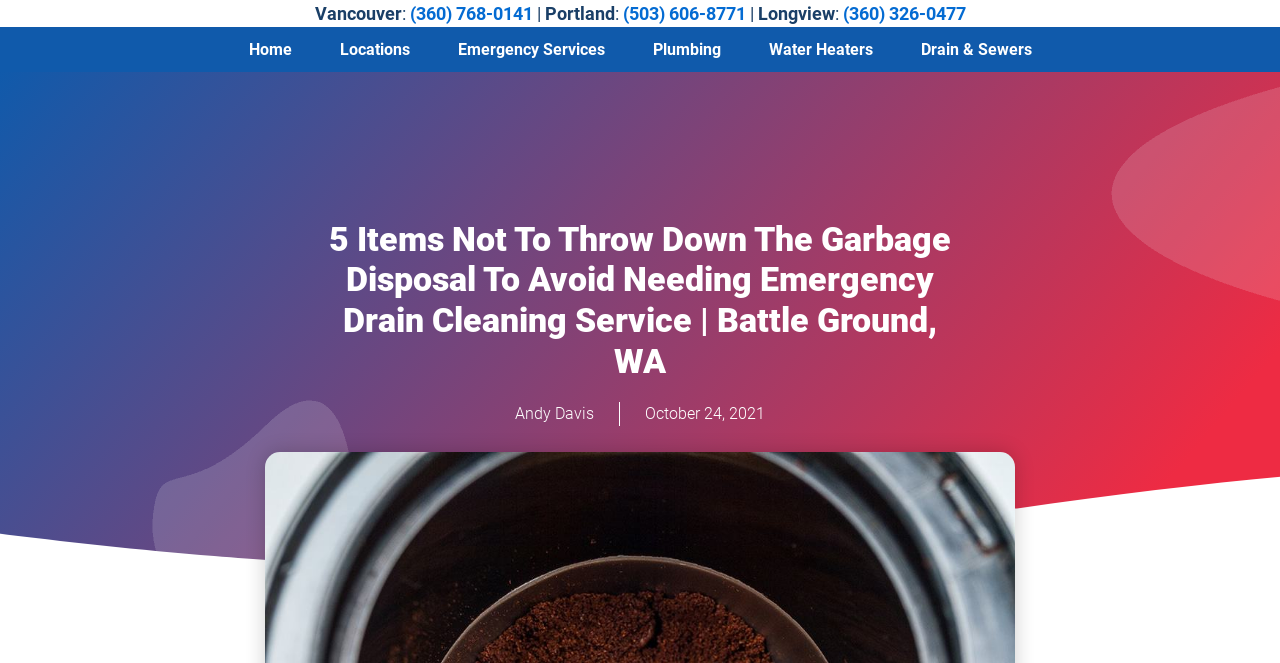Generate a comprehensive description of the webpage.

The webpage appears to be a blog post or article from a plumbing and drain service company, Pilot Plumbing and Drain, based in Battle Ground, WA. 

At the top of the page, there is a header section with the company's location information, including Vancouver, Portland, and Longview, along with their corresponding phone numbers. 

Below the header section, there is a navigation menu with links to different sections of the website, including Home, Locations, Emergency Services, Plumbing, Water Heaters, and Drain & Sewers. 

The main content of the page is an article titled "5 Items Not To Throw Down The Garbage Disposal To Avoid Needing Emergency Drain Cleaning Service | Battle Ground, WA". The article is written by Andy Davis and was published on October 24, 2021. 

There are no images on the page. The overall layout is dominated by text, with a focus on providing information about the company's services and the article's content.